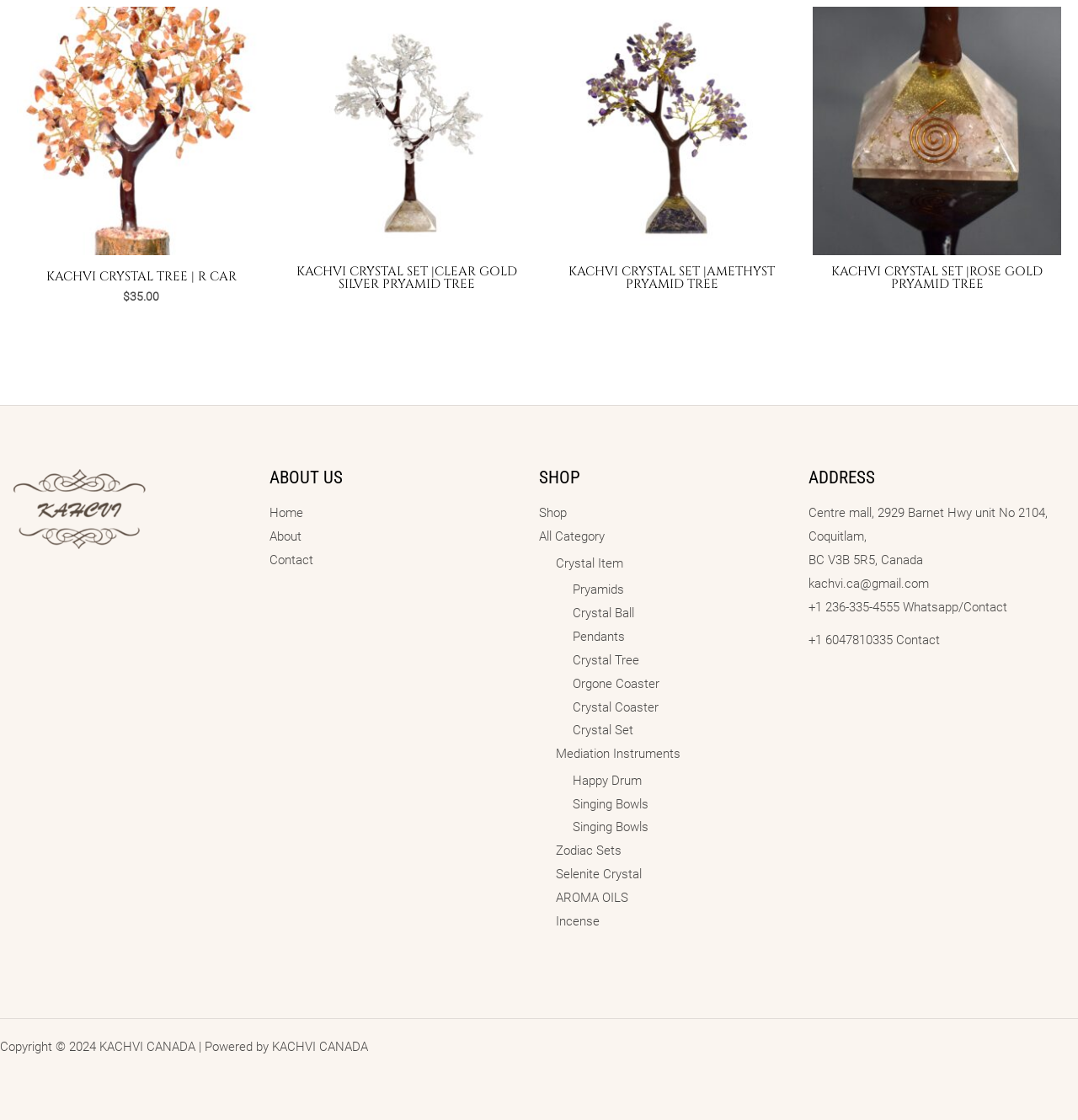Locate the bounding box coordinates of the clickable region necessary to complete the following instruction: "Check prices". Provide the coordinates in the format of four float numbers between 0 and 1, i.e., [left, top, right, bottom].

[0.12, 0.258, 0.148, 0.27]